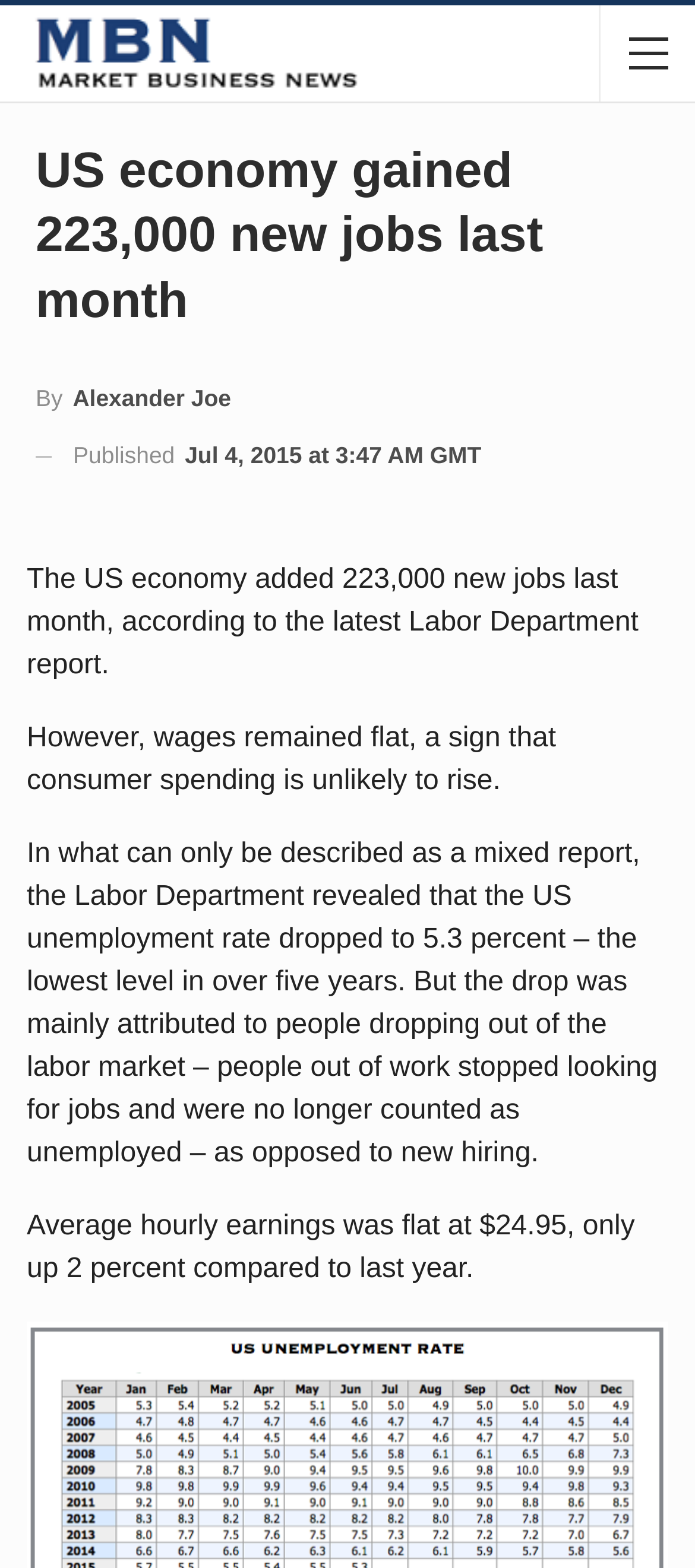Respond to the following question using a concise word or phrase: 
What is the main topic of the article?

US economy and jobs